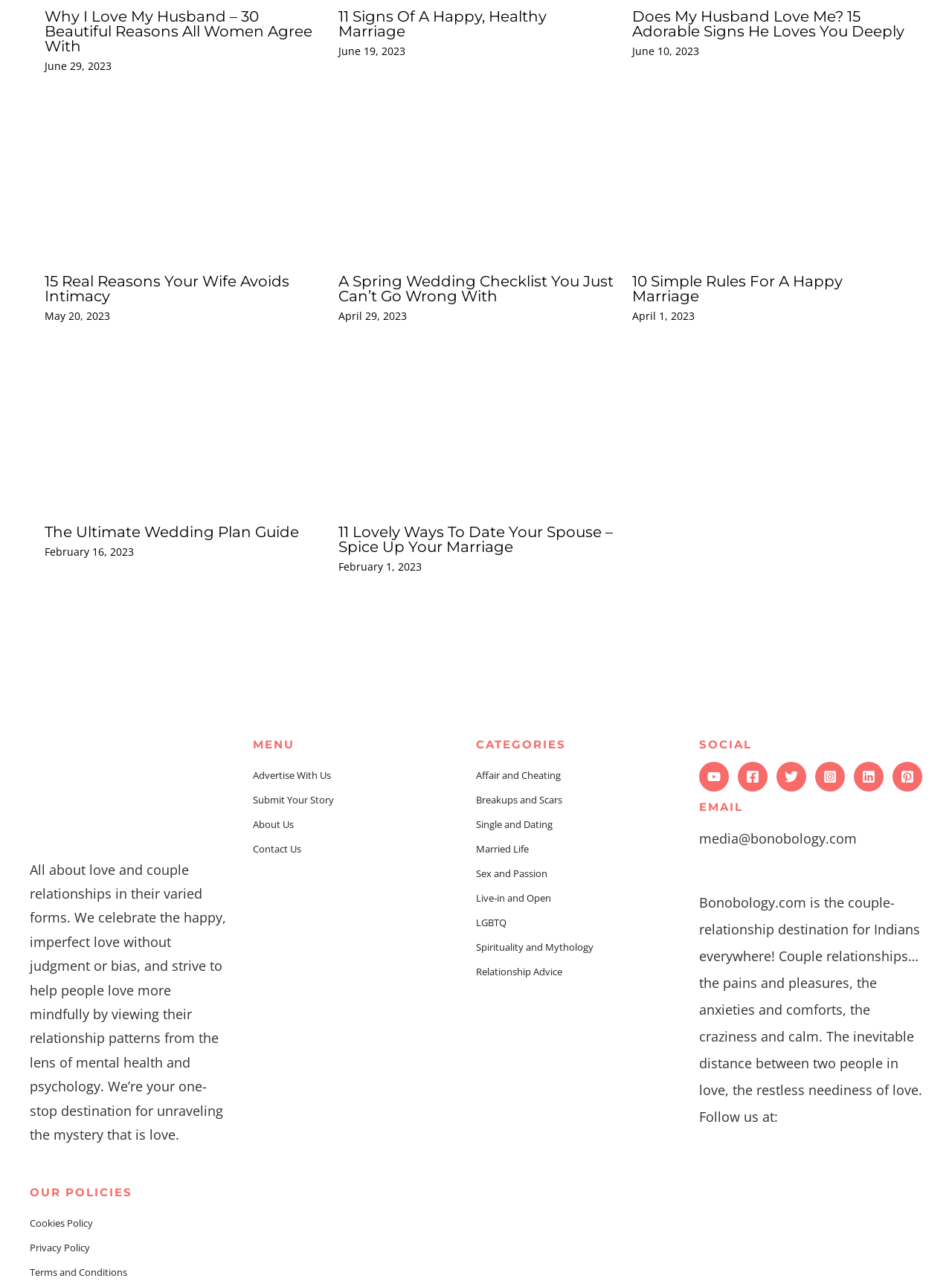What is the date of the latest article?
Provide a detailed answer to the question using information from the image.

I looked at the static text elements associated with each article and found the latest date, which is June 29, 2023, corresponding to the article with the heading 'Why I Love My Husband – 30 Beautiful Reasons All Women Agree With'.